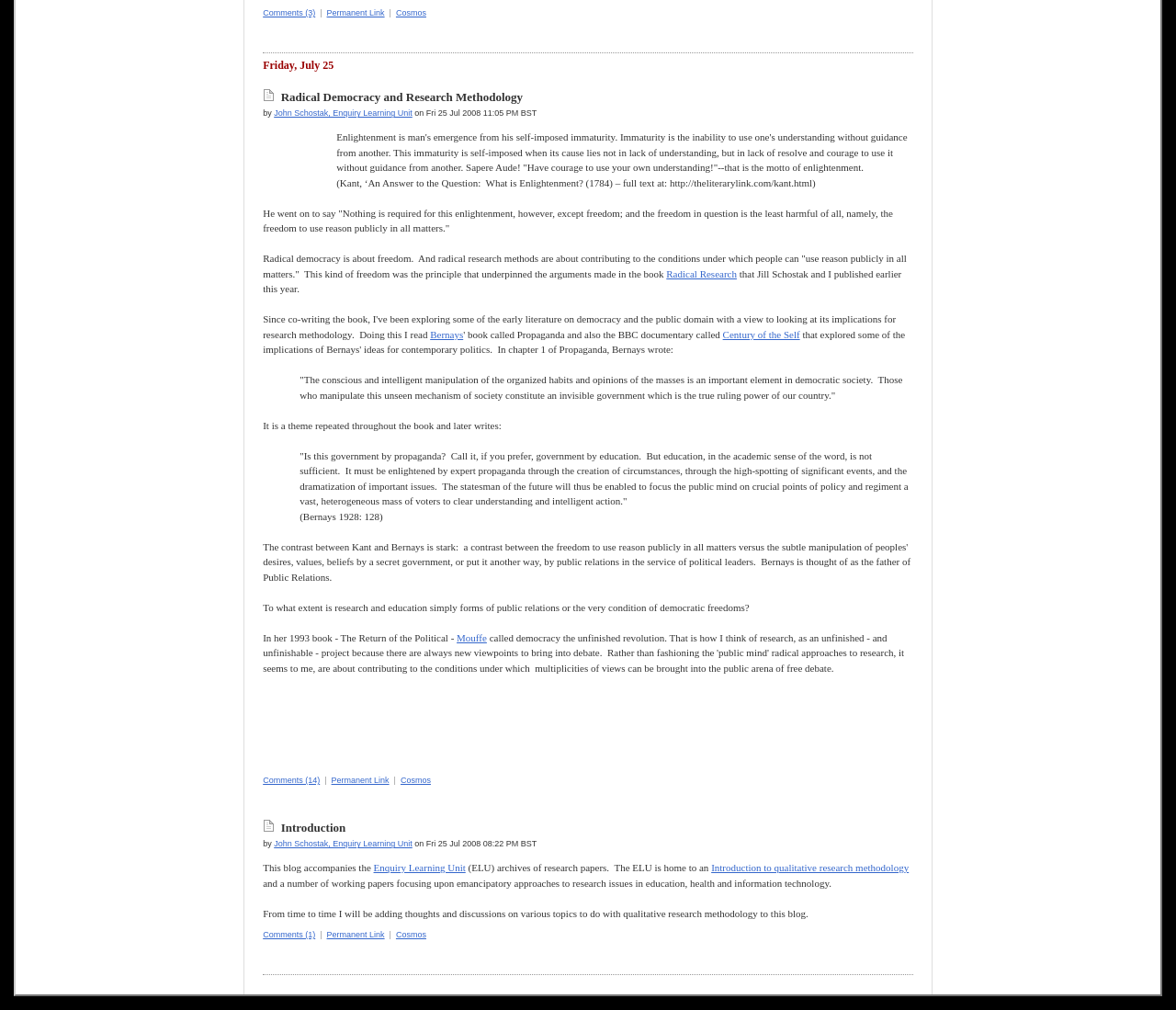Please find and report the bounding box coordinates of the element to click in order to perform the following action: "Read the comments". The coordinates should be expressed as four float numbers between 0 and 1, in the format [left, top, right, bottom].

[0.224, 0.768, 0.272, 0.777]